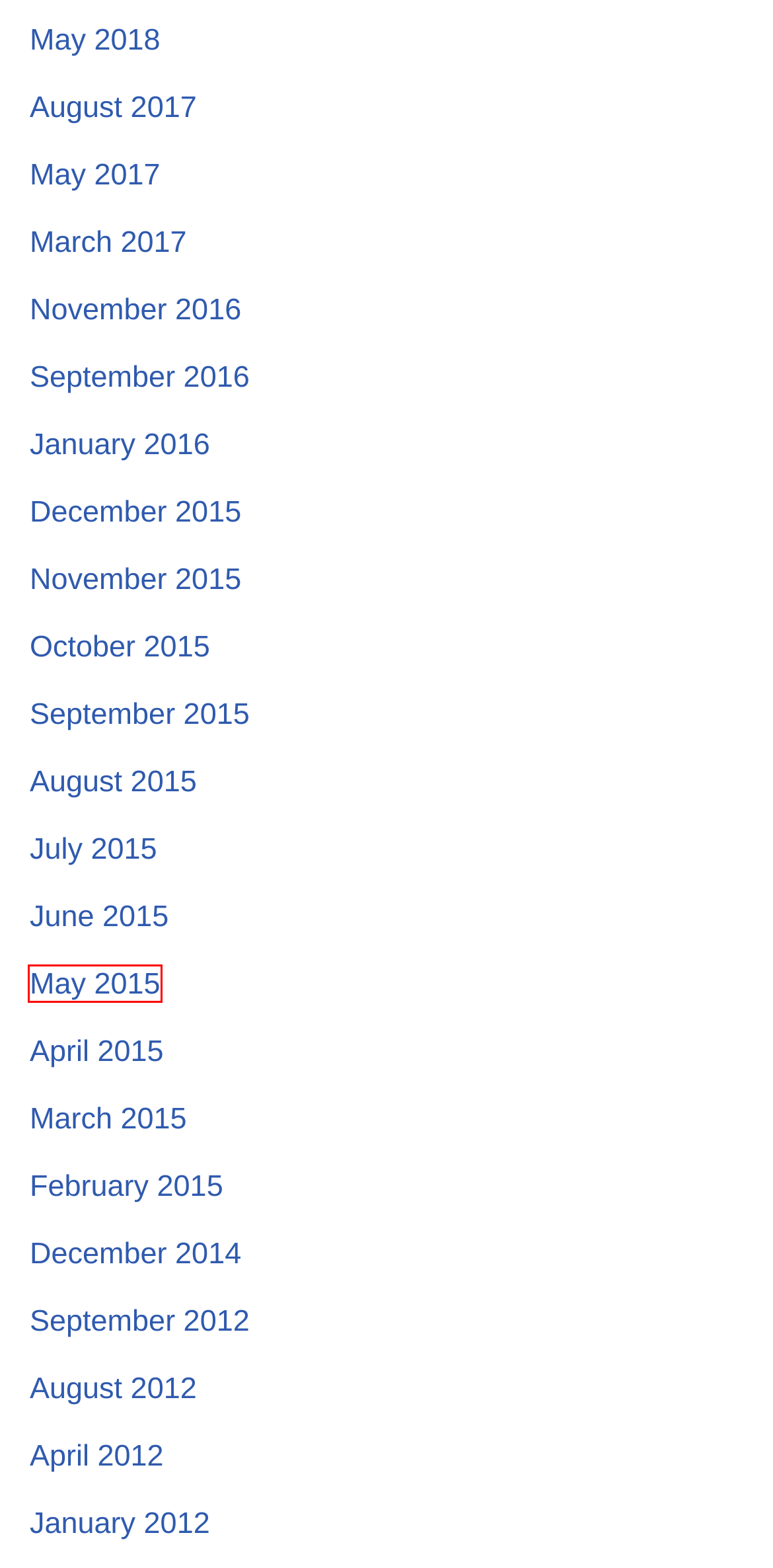You have a screenshot showing a webpage with a red bounding box highlighting an element. Choose the webpage description that best fits the new webpage after clicking the highlighted element. The descriptions are:
A. November 2016 – CrmXpress
B. December 2014 – CrmXpress
C. May 2015 – CrmXpress
D. December 2015 – CrmXpress
E. January 2016 – CrmXpress
F. September 2015 – CrmXpress
G. June 2015 – CrmXpress
H. May 2018 – CrmXpress

C